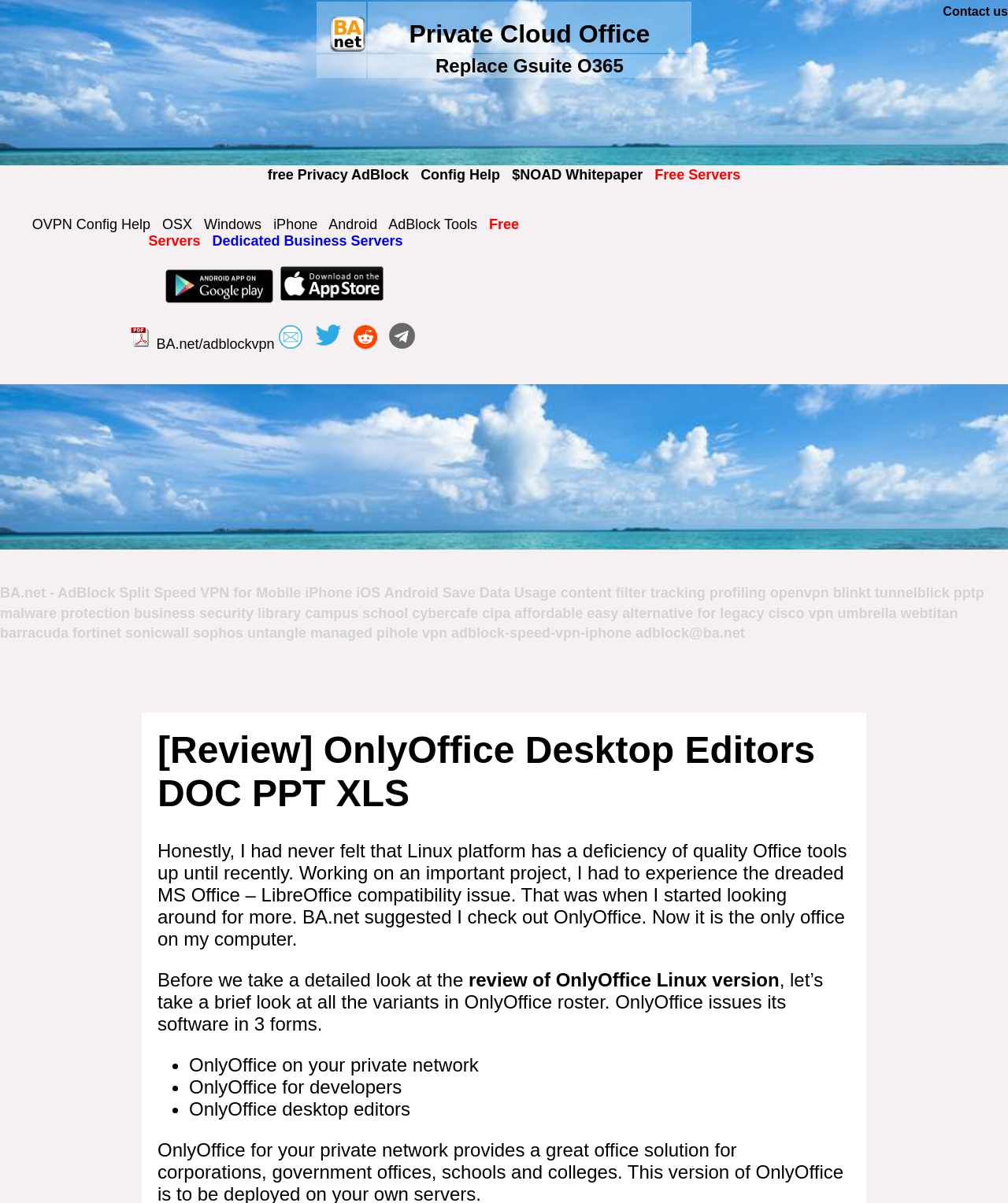Locate the bounding box coordinates of the element that needs to be clicked to carry out the instruction: "Learn about Replace Gsuite O365". The coordinates should be given as four float numbers ranging from 0 to 1, i.e., [left, top, right, bottom].

[0.432, 0.051, 0.619, 0.062]